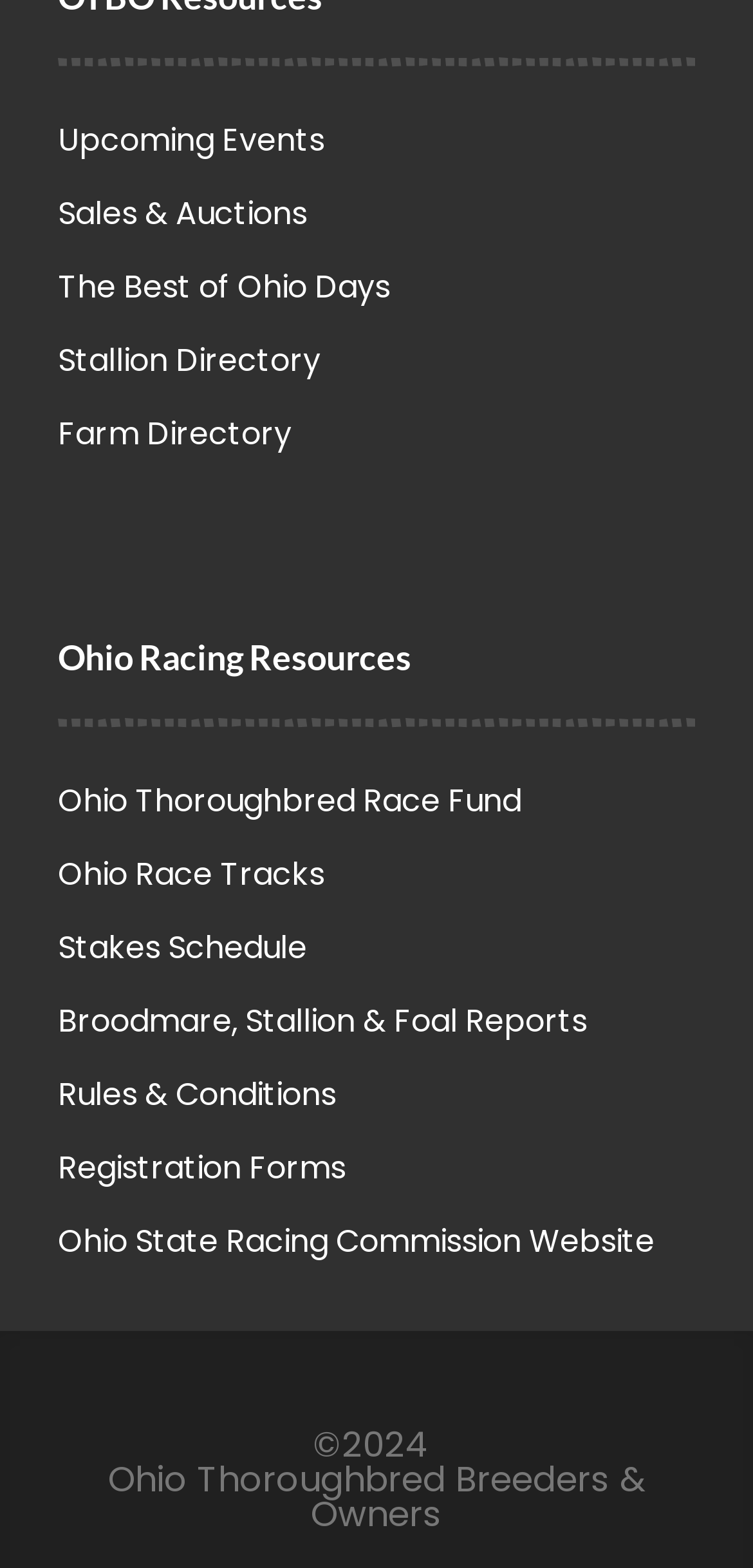Please determine the bounding box coordinates of the clickable area required to carry out the following instruction: "Check stakes schedule". The coordinates must be four float numbers between 0 and 1, represented as [left, top, right, bottom].

[0.077, 0.585, 0.923, 0.625]